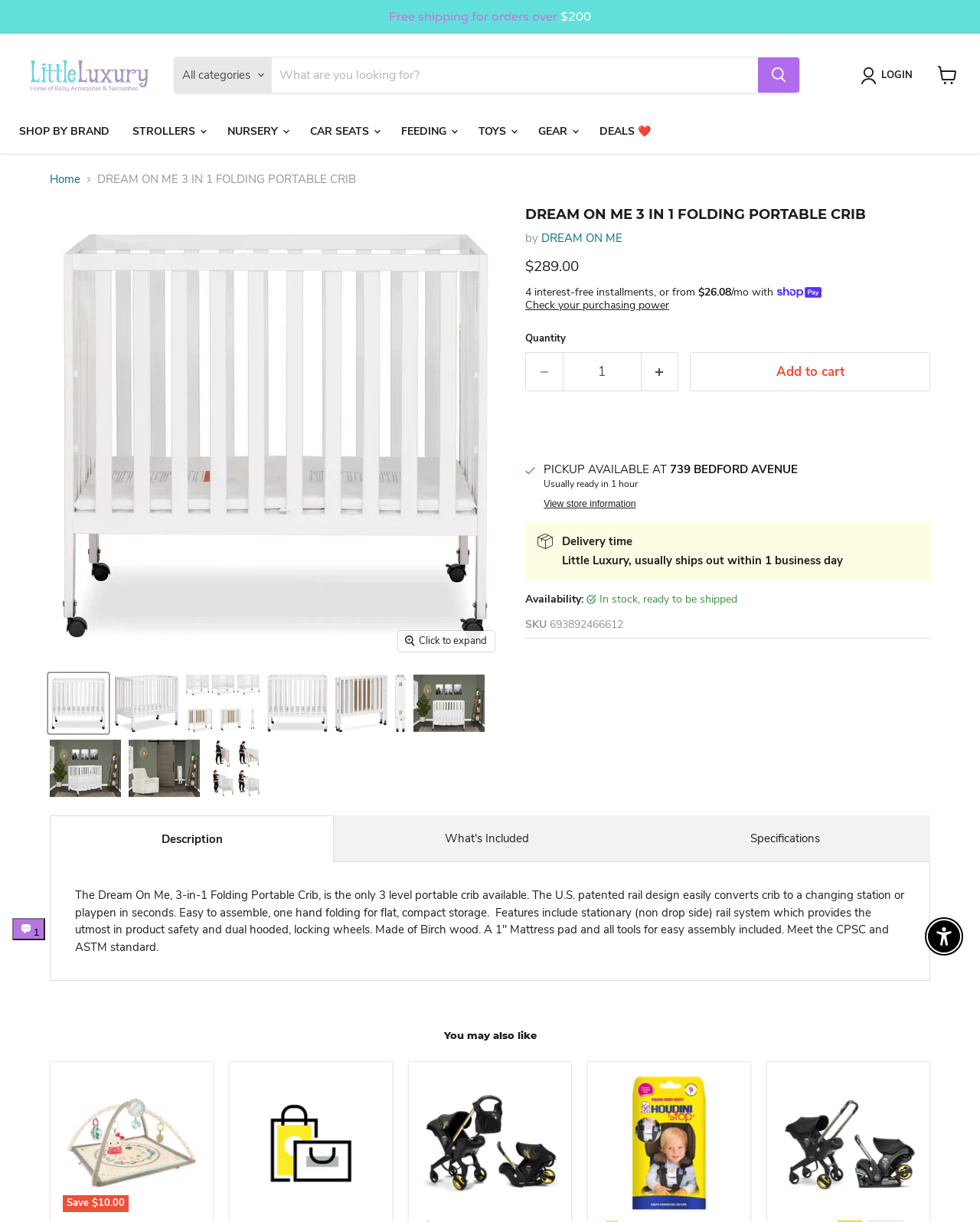Locate the bounding box coordinates of the item that should be clicked to fulfill the instruction: "Shop by brand".

[0.008, 0.095, 0.123, 0.12]